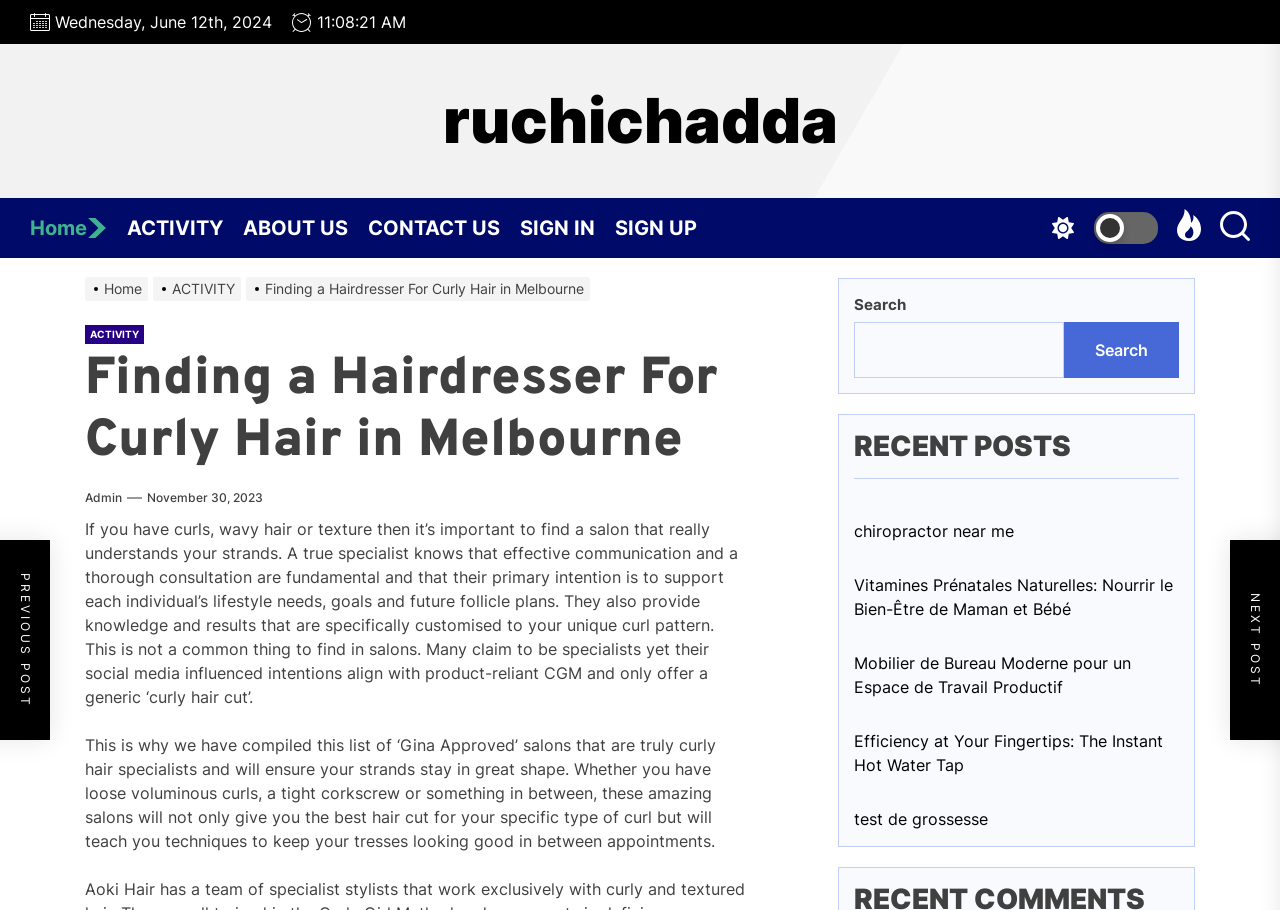What type of content is listed under 'RECENT POSTS'?
Refer to the screenshot and respond with a concise word or phrase.

Links to articles